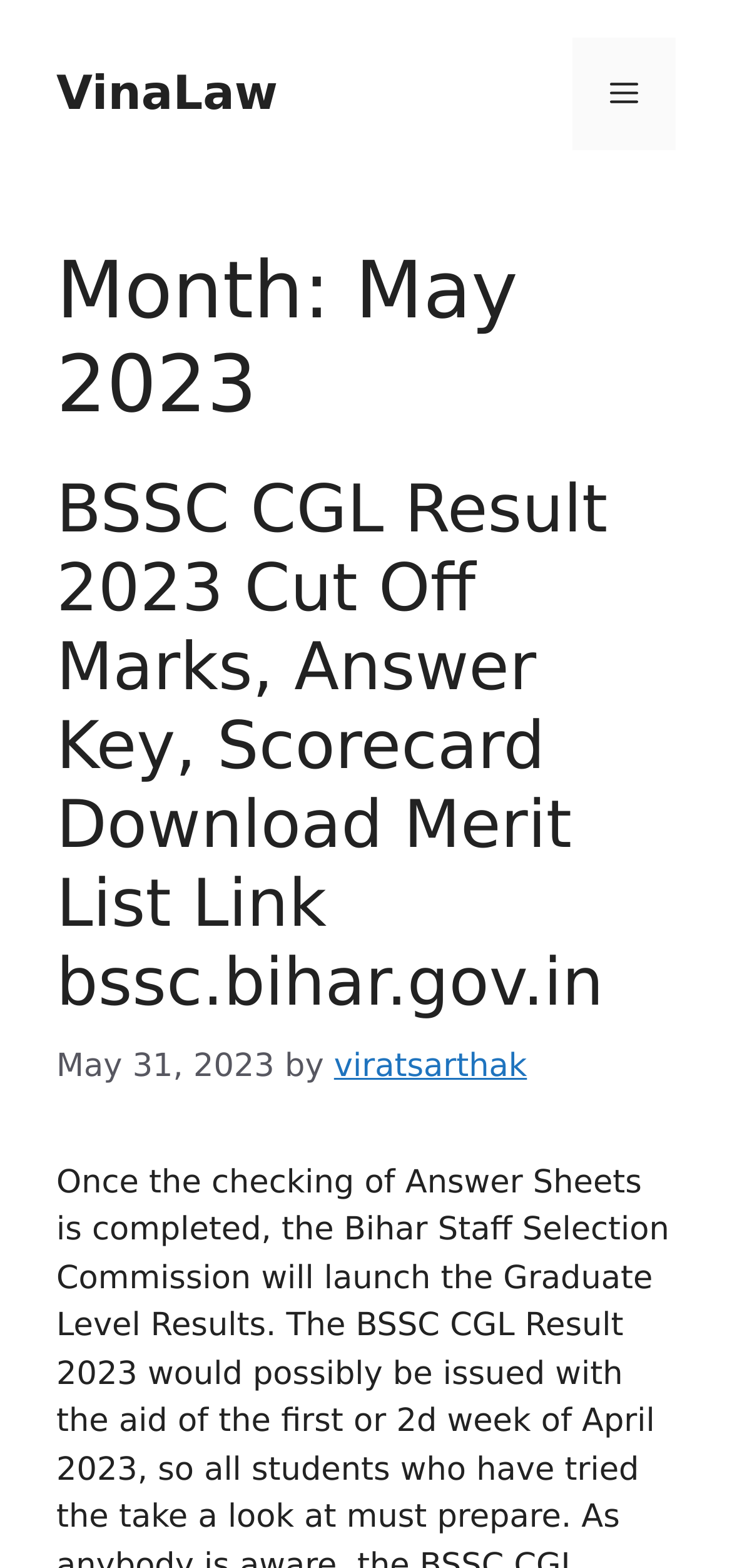Please provide a brief answer to the following inquiry using a single word or phrase:
What is the name of the website?

VinaLaw